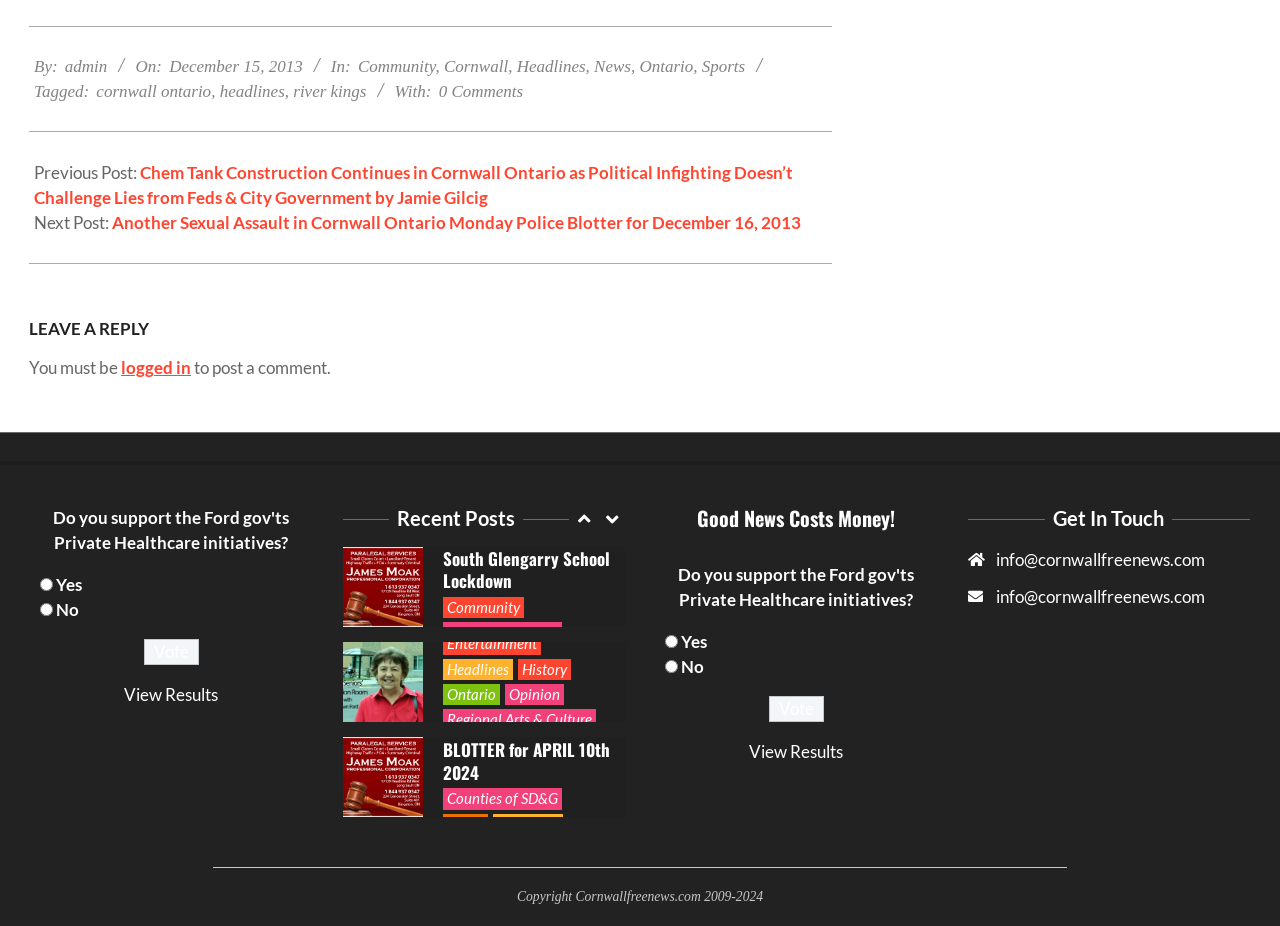Identify the bounding box coordinates of the section to be clicked to complete the task described by the following instruction: "Click on the 'Headlines' link". The coordinates should be four float numbers between 0 and 1, formatted as [left, top, right, bottom].

[0.385, 0.086, 0.439, 0.109]